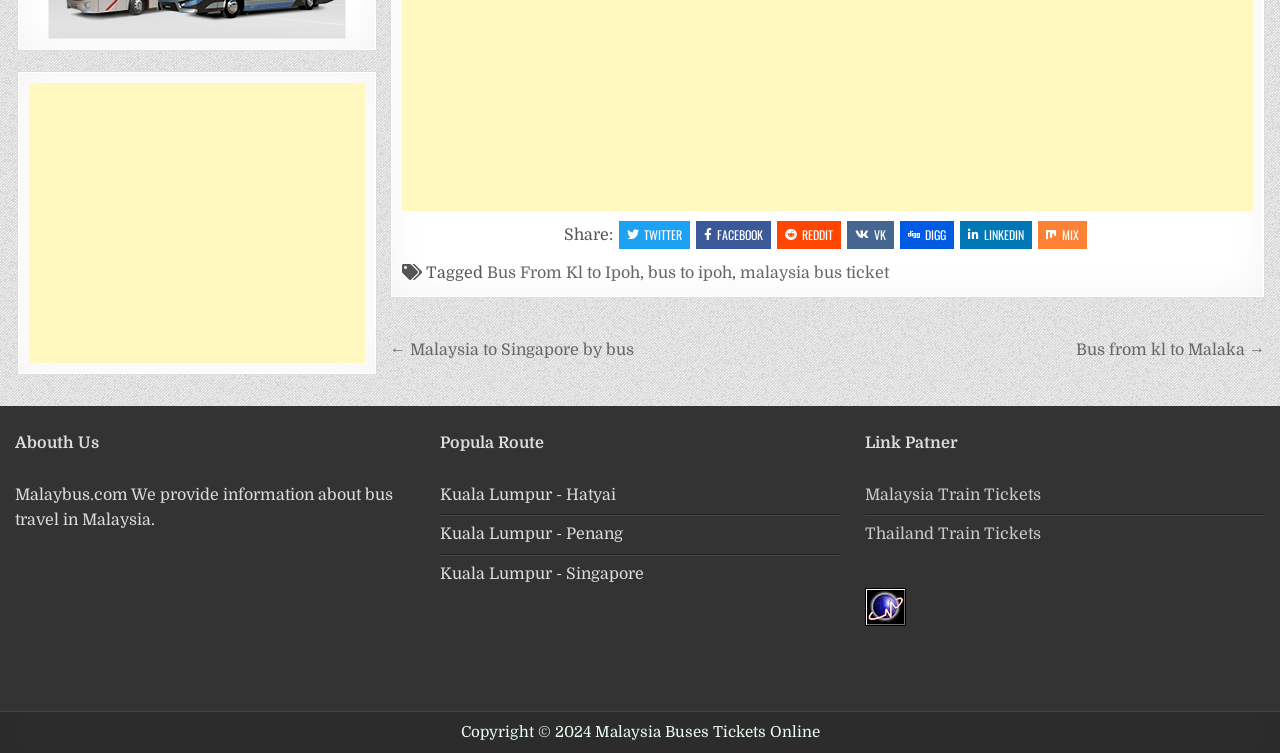From the given element description: "Malaysia Train Tickets", find the bounding box for the UI element. Provide the coordinates as four float numbers between 0 and 1, in the order [left, top, right, bottom].

[0.676, 0.645, 0.813, 0.669]